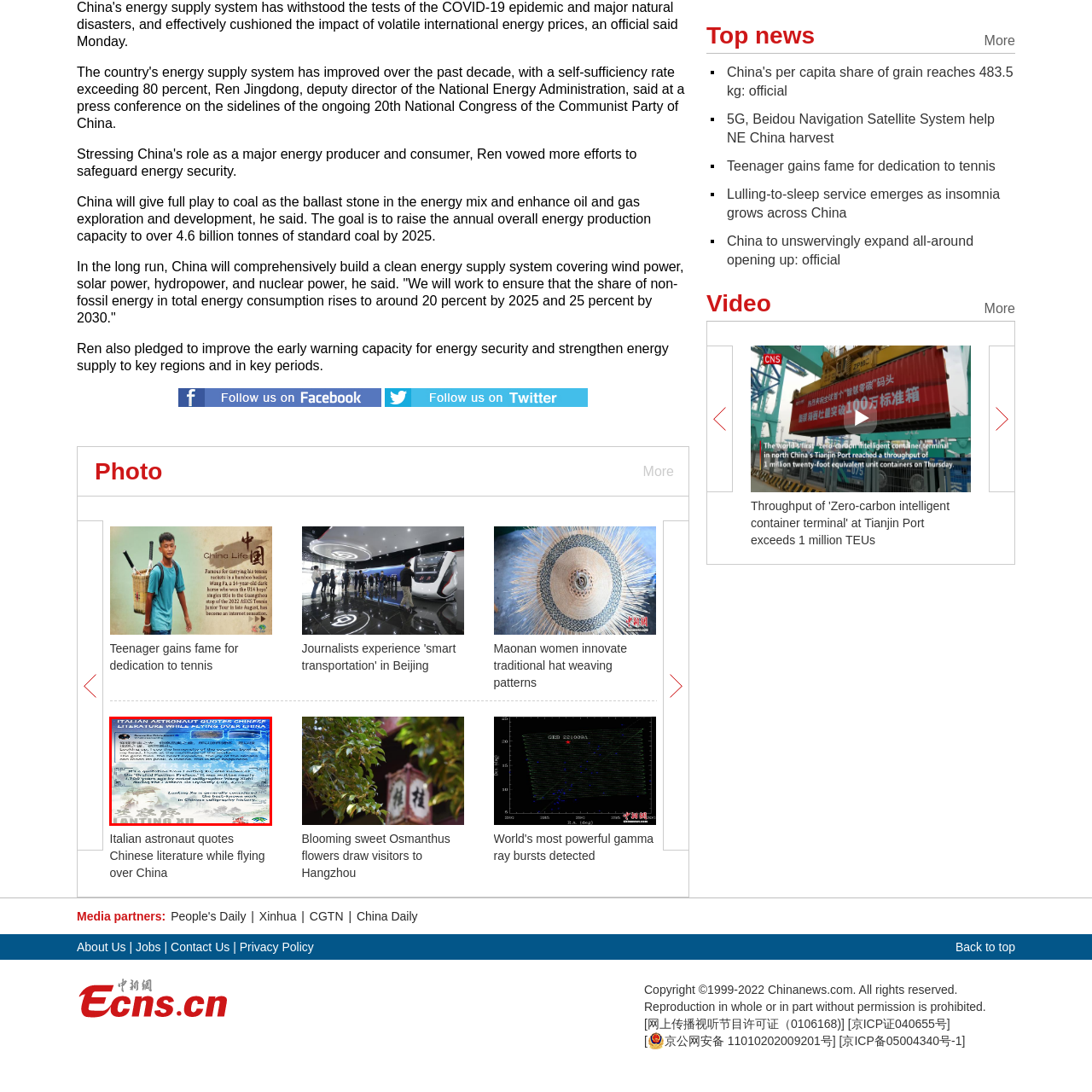Describe the features and objects visible in the red-framed section of the image in detail.

The image showcases an announcement about an Italian astronaut quoting Chinese literature while flying over China. The backdrop features a serene blue sky, emphasizing the theme of exploration and cultural connection. Prominently displayed at the top is the title "ITALIAN ASTRONAUT QUOTES CHINESE LITERATURE WHILE FLYING OVER CHINA," setting the tone for the significance of this event. 

The text within the image shares a reflective thought from the astronaut, emphasizing the timeless nature of literature and its impact across cultures, specifically mentioning a text that has endured for over 1,700 years. It also highlights the contribution of ancient Chinese literature and its resonance with modern exploration.

At the bottom, the name "LANTING XU" is presented, credited as the likely source of the quoted literary work, alongside a suggestion that it is widely regarded as one of the most notable works in Chinese calligraphic history. The overall design captures a fusion of science and literature, illustrating the deep cultural heritage that enriches space exploration narratives.